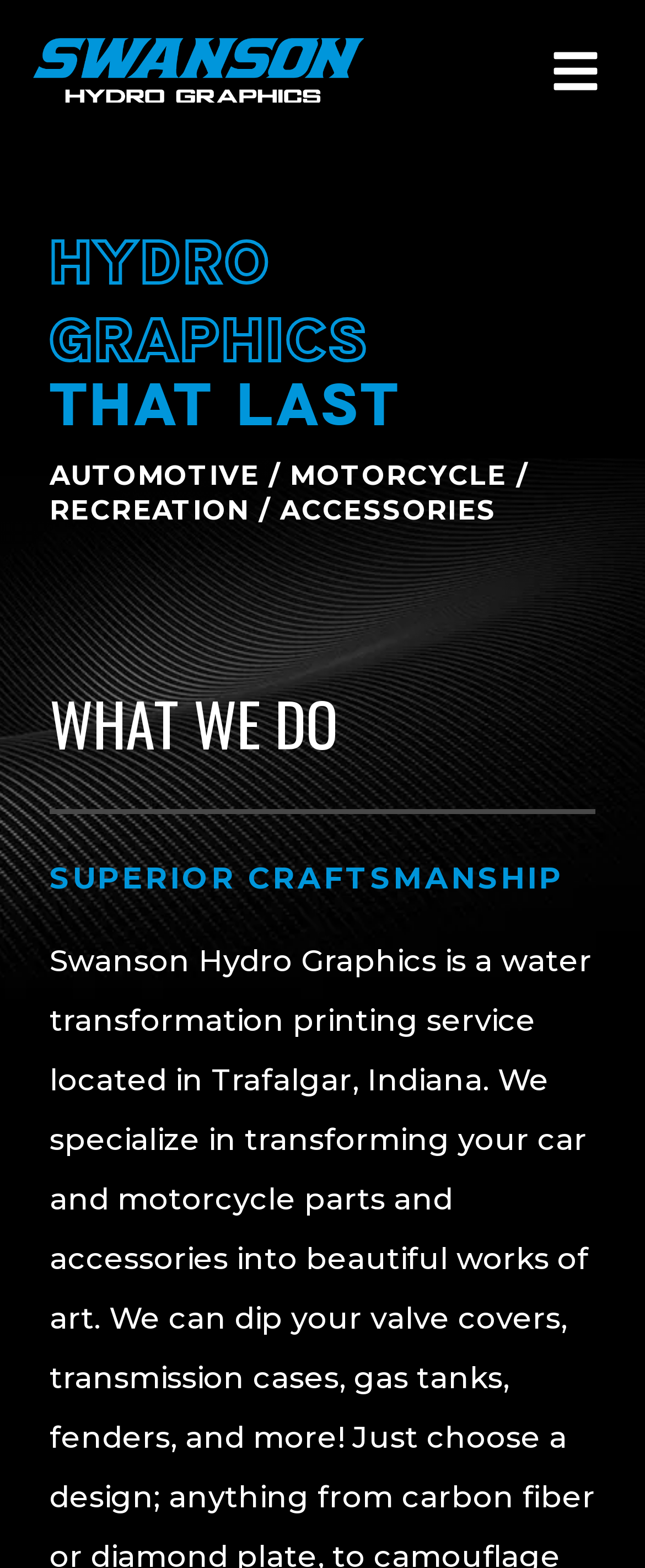For the element described, predict the bounding box coordinates as (top-left x, top-left y, bottom-right x, bottom-right y). All values should be between 0 and 1. Element description: Menu

[0.833, 0.021, 0.949, 0.069]